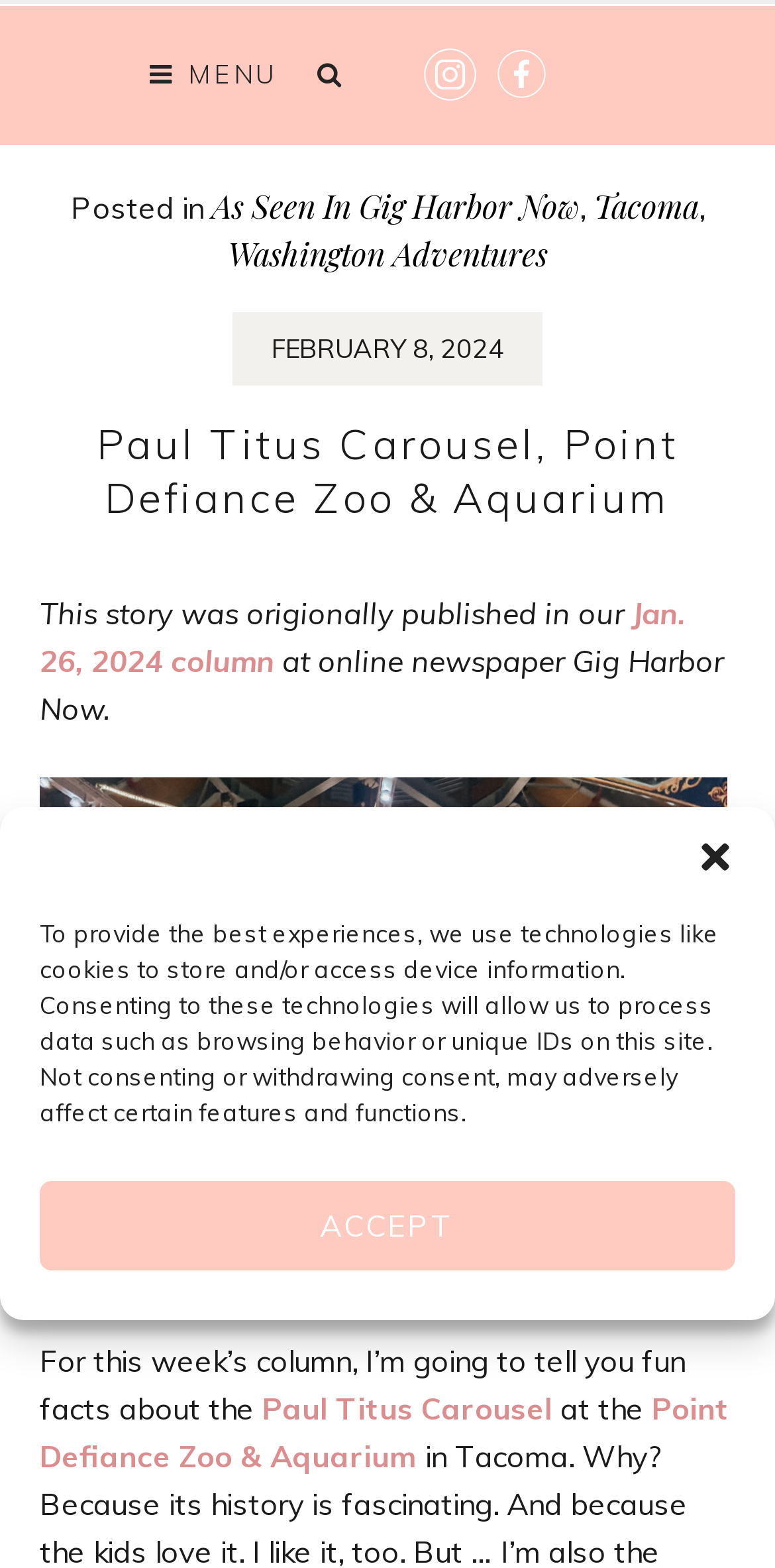Use a single word or phrase to answer the question:
What is the name of the online newspaper?

Gig Harbor Now